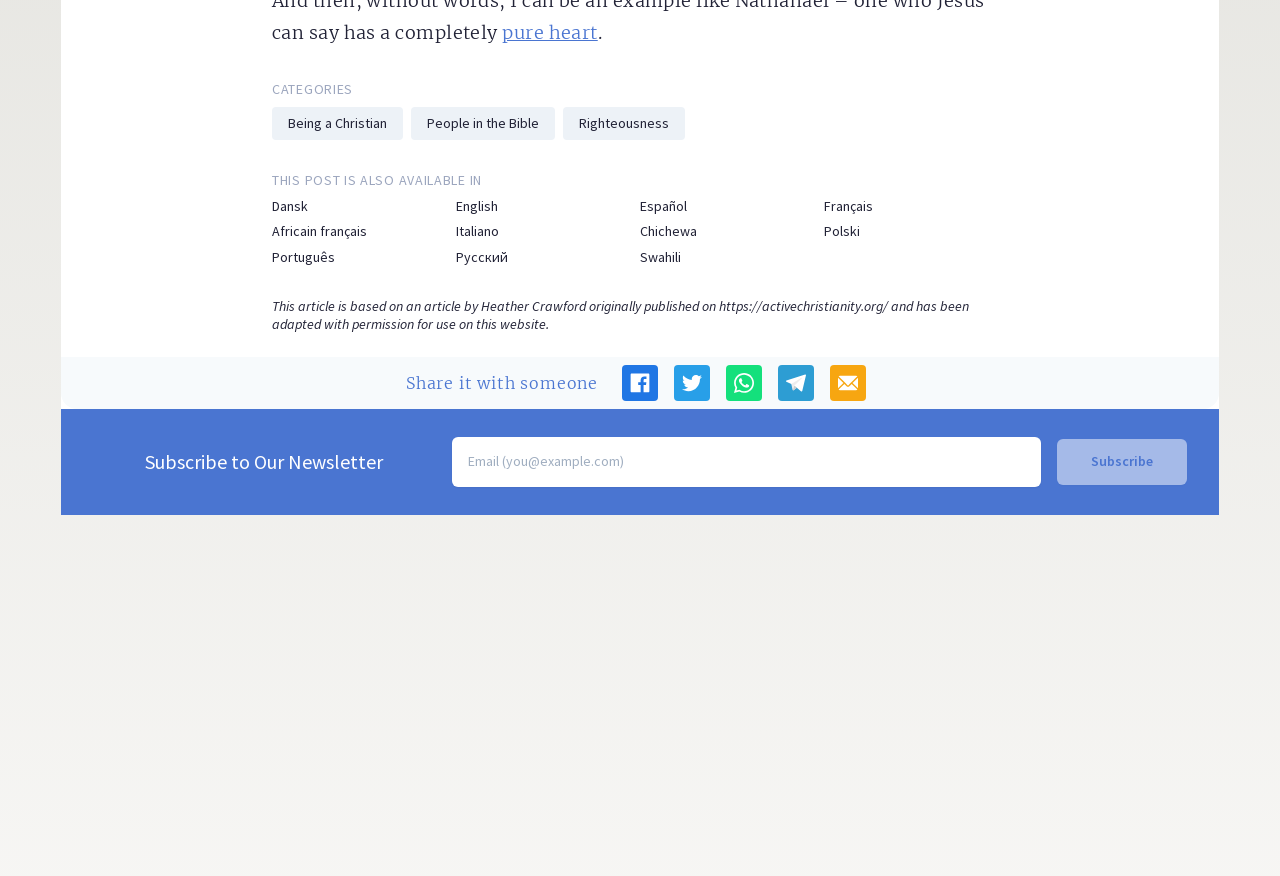Using a single word or phrase, answer the following question: 
What is the first category listed?

Being a Christian